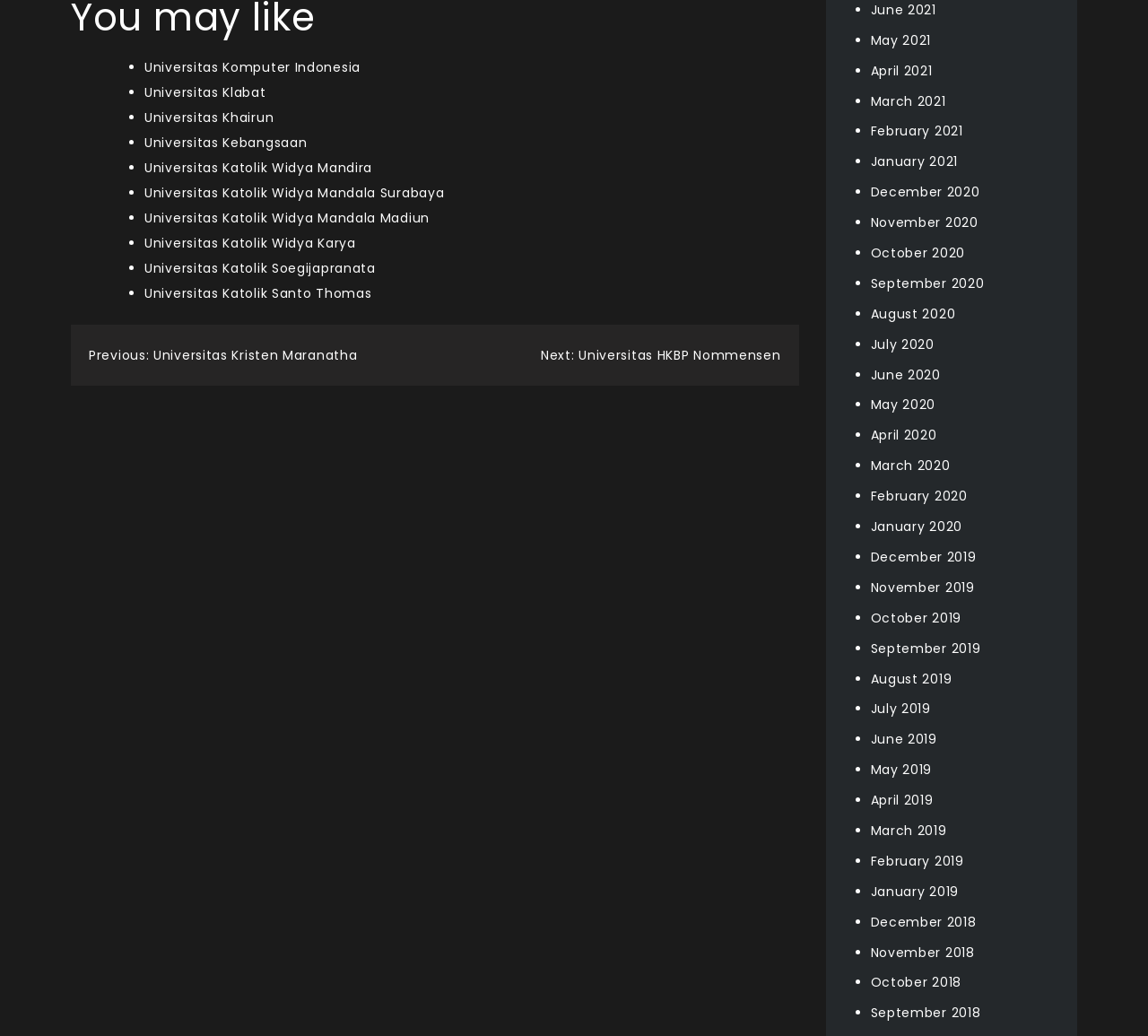Give a one-word or short phrase answer to the question: 
How many months are listed in the archive?

24